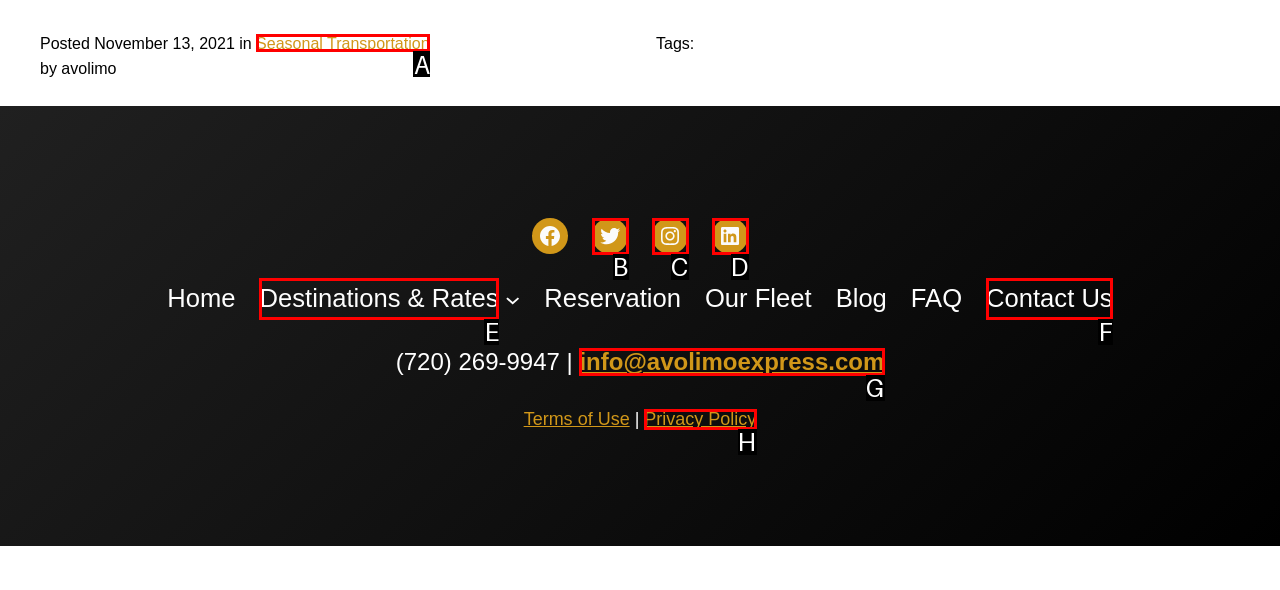From the options presented, which lettered element matches this description: Instagram
Reply solely with the letter of the matching option.

C